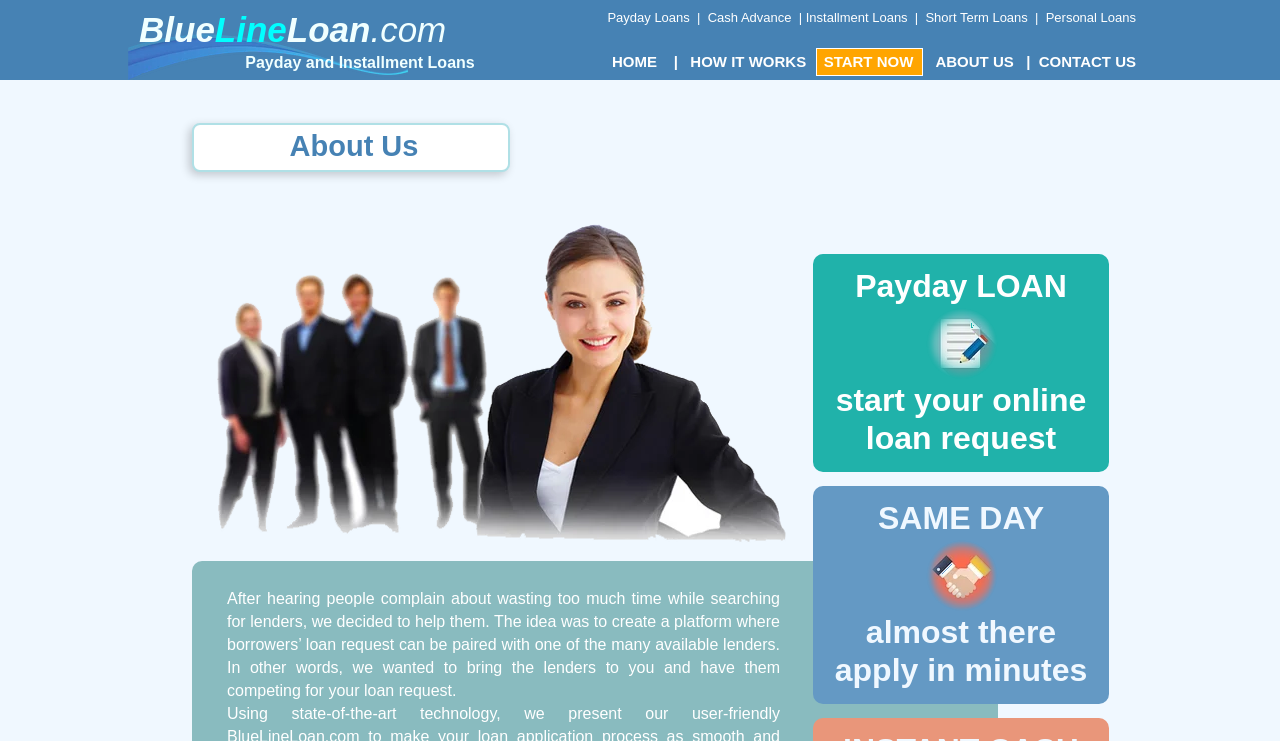Based on the image, please elaborate on the answer to the following question:
What is the purpose of BlueLineLoan.com?

Based on the text 'After hearing people complain about wasting too much time while searching for lenders, we decided to help them. The idea was to create a platform where borrowers’ loan request can be paired with one of the many available lenders.', it is clear that the purpose of BlueLineLoan.com is to help borrowers find lenders.